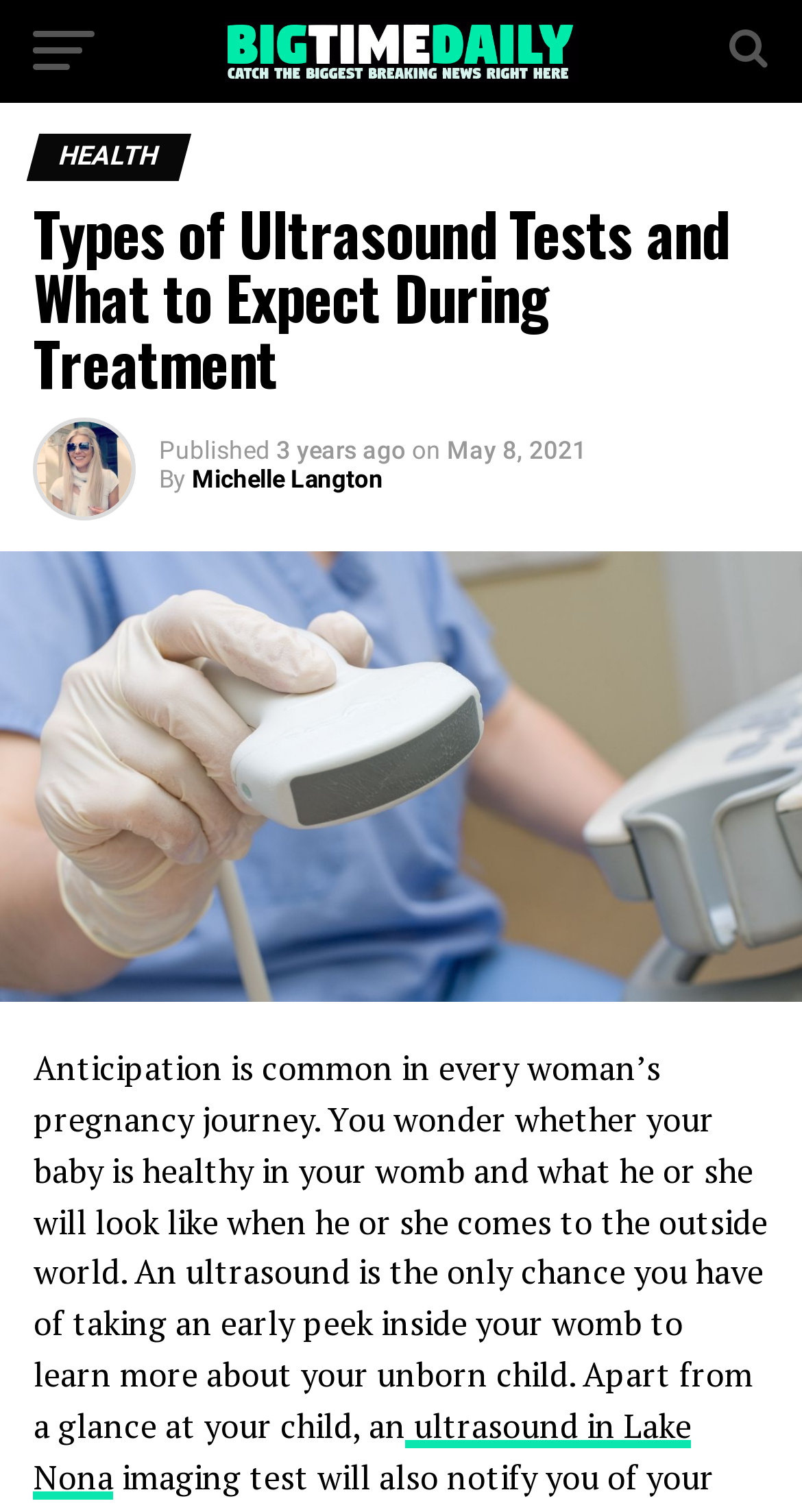Use the information in the screenshot to answer the question comprehensively: How old is the article?

I found the publication date '3 years ago' which is a sub-element of the HeaderAsNonLandmark element, indicating the age of the article.